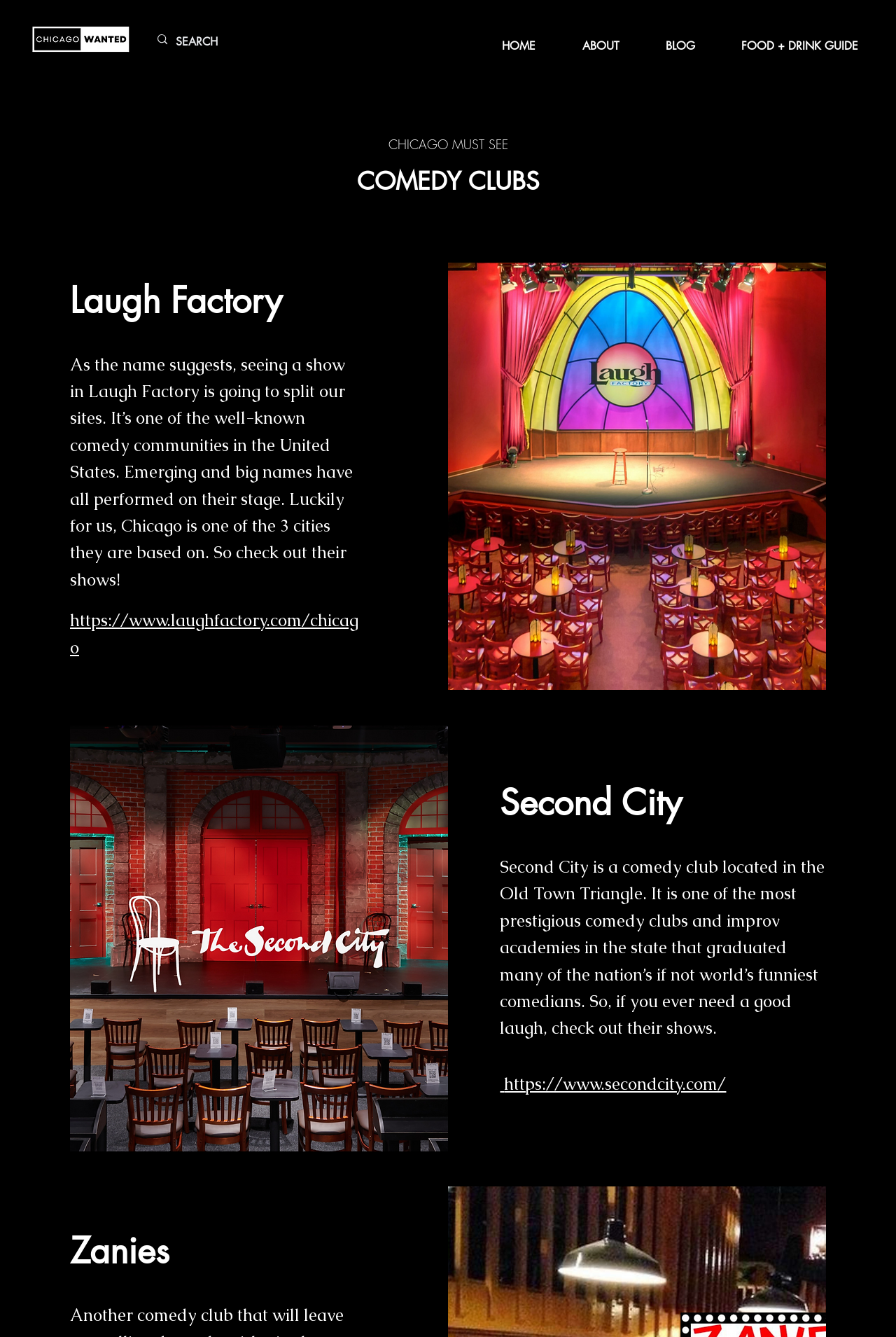Please specify the bounding box coordinates of the element that should be clicked to execute the given instruction: 'explore Zanies comedy club'. Ensure the coordinates are four float numbers between 0 and 1, expressed as [left, top, right, bottom].

[0.078, 0.918, 0.401, 0.953]